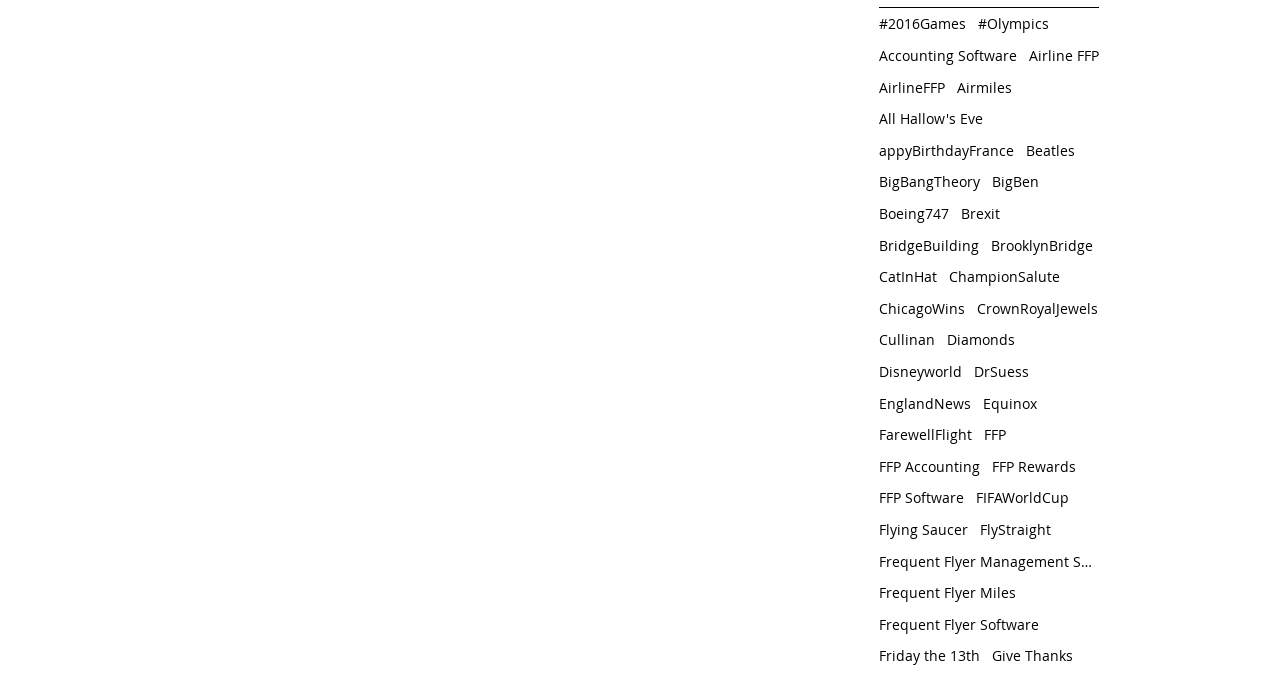Please determine the bounding box coordinates for the element with the description: "Frequent Flyer Management Software".

[0.687, 0.809, 0.859, 0.837]